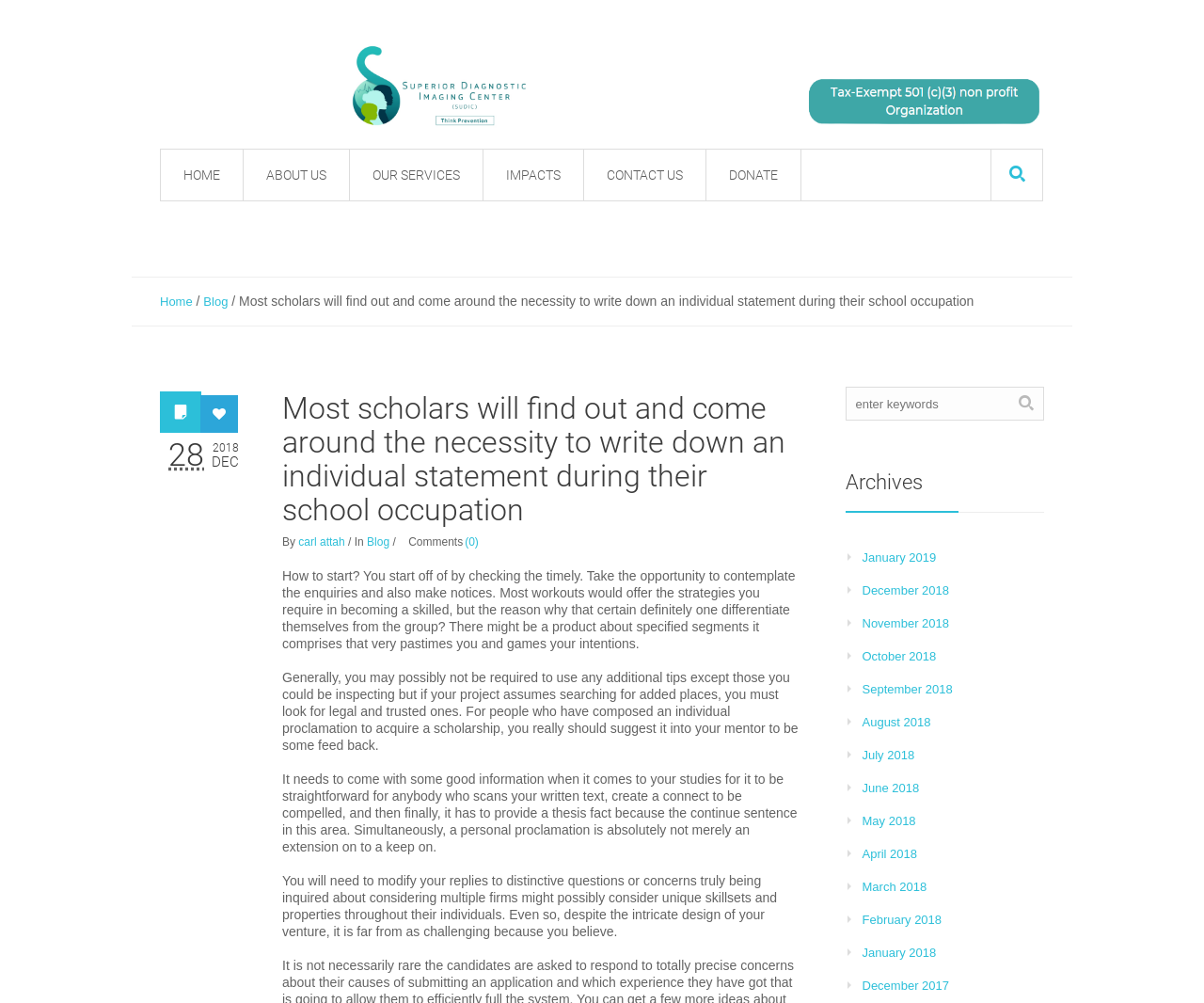Identify the bounding box coordinates of the section that should be clicked to achieve the task described: "Contact us by phone".

None